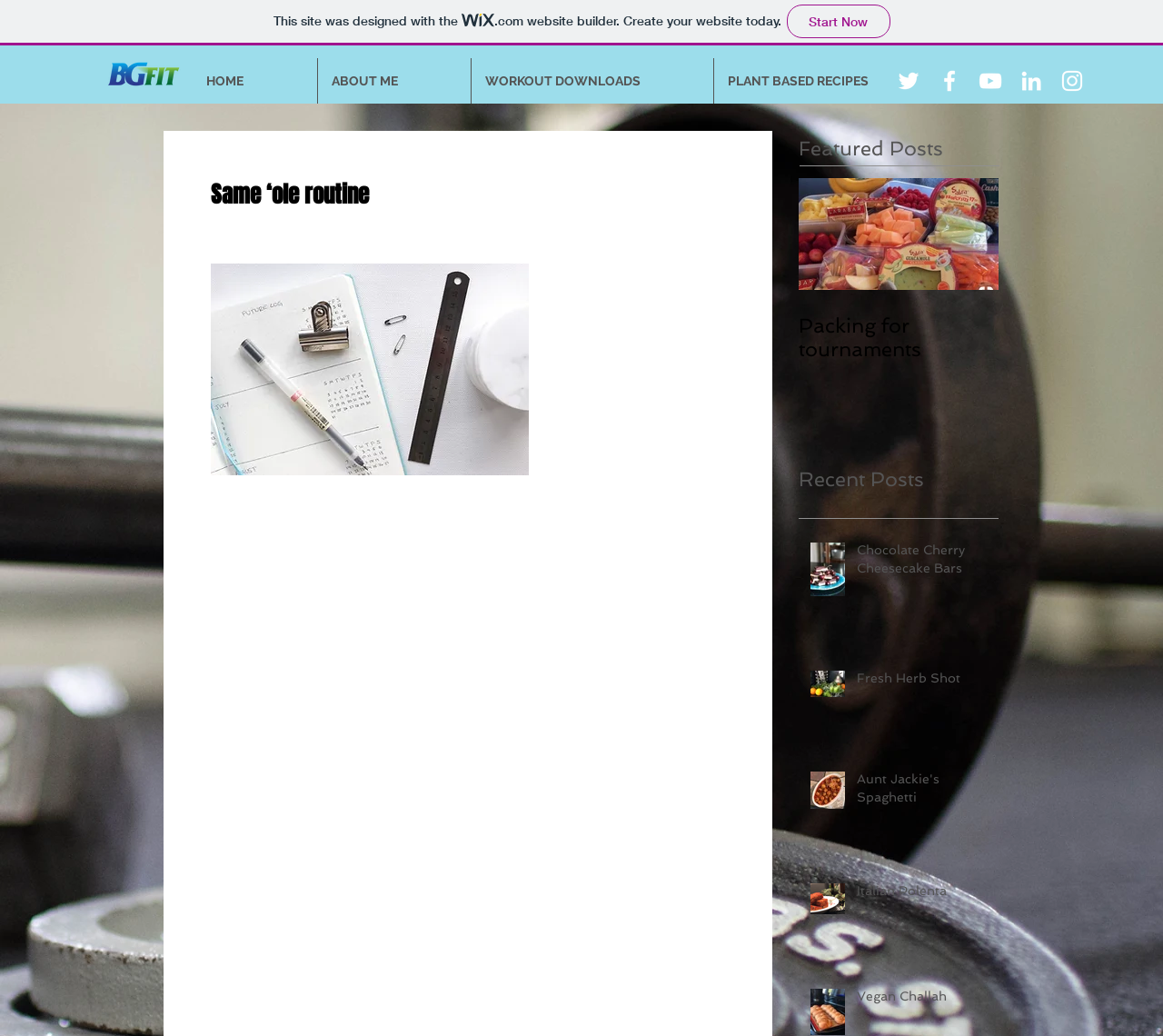Locate the bounding box coordinates of the region to be clicked to comply with the following instruction: "Click the 'WORKOUT DOWNLOADS' link". The coordinates must be four float numbers between 0 and 1, in the form [left, top, right, bottom].

[0.405, 0.056, 0.613, 0.1]